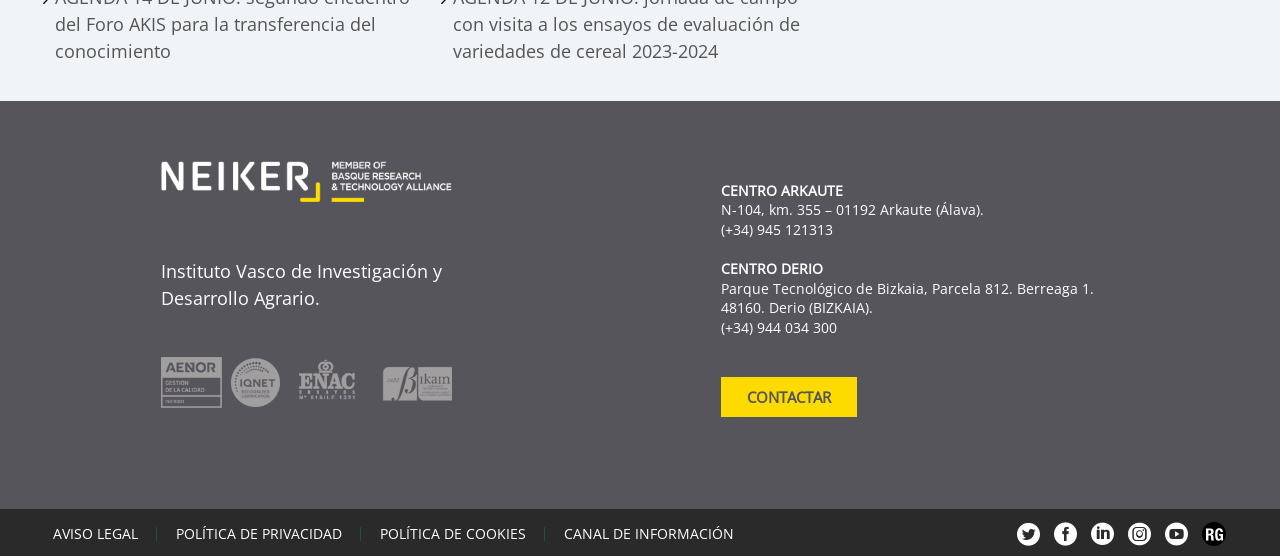What is the name of the institution?
Answer with a single word or short phrase according to what you see in the image.

Instituto Vasco de Investigación y Desarrollo Agrario